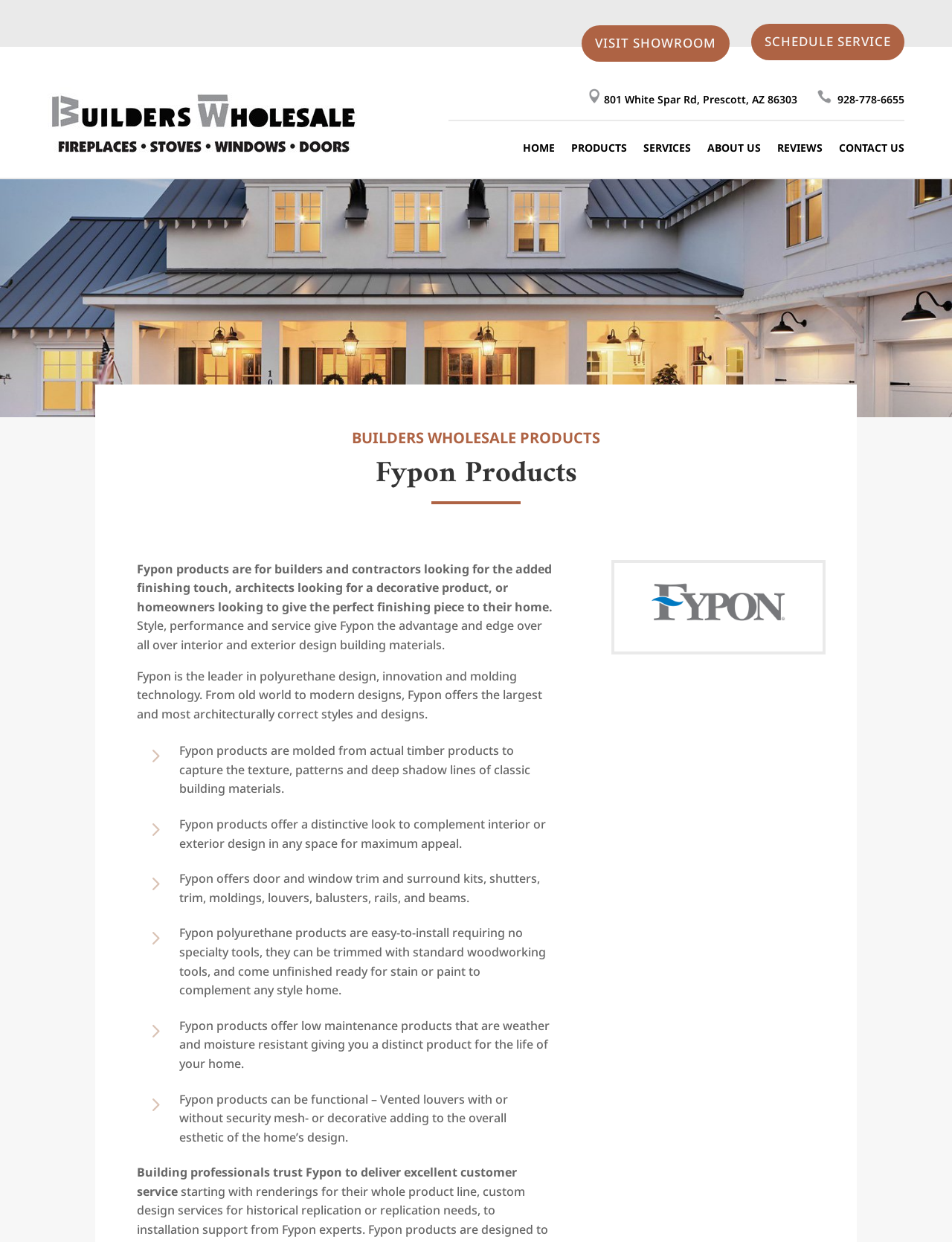Bounding box coordinates must be specified in the format (top-left x, top-left y, bottom-right x, bottom-right y). All values should be floating point numbers between 0 and 1. What are the bounding box coordinates of the UI element described as: Services

[0.676, 0.115, 0.726, 0.128]